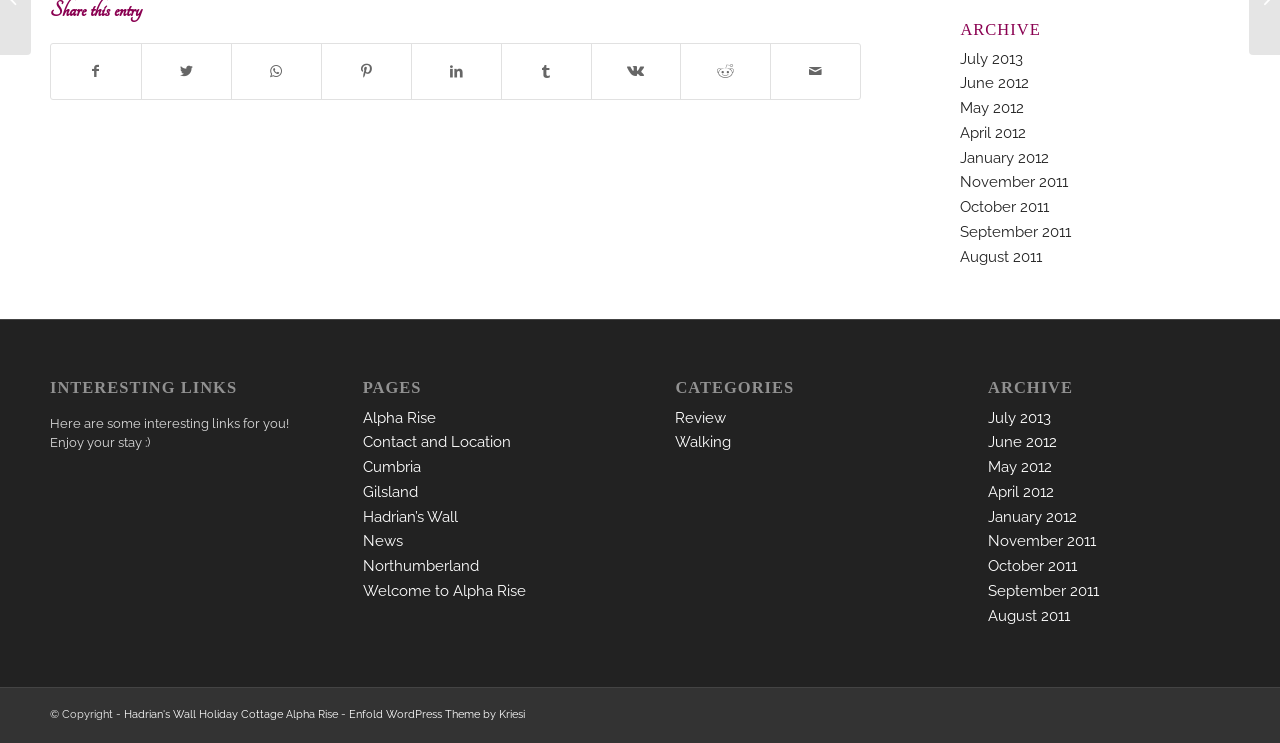Determine the bounding box coordinates for the UI element matching this description: "Legal Dictionary".

None